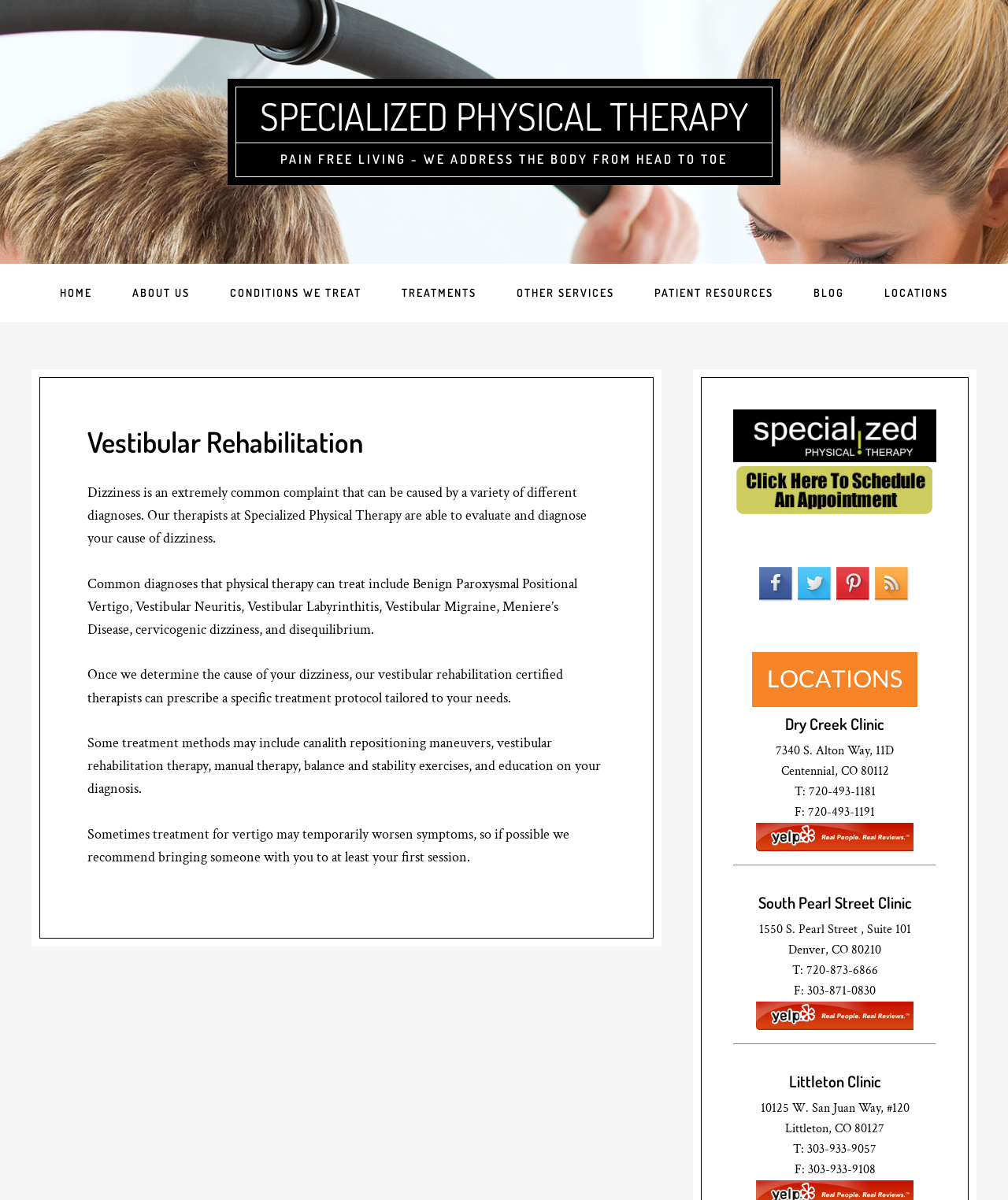Determine the bounding box coordinates of the region I should click to achieve the following instruction: "Click on the 'HOME' link". Ensure the bounding box coordinates are four float numbers between 0 and 1, i.e., [left, top, right, bottom].

[0.041, 0.22, 0.11, 0.268]